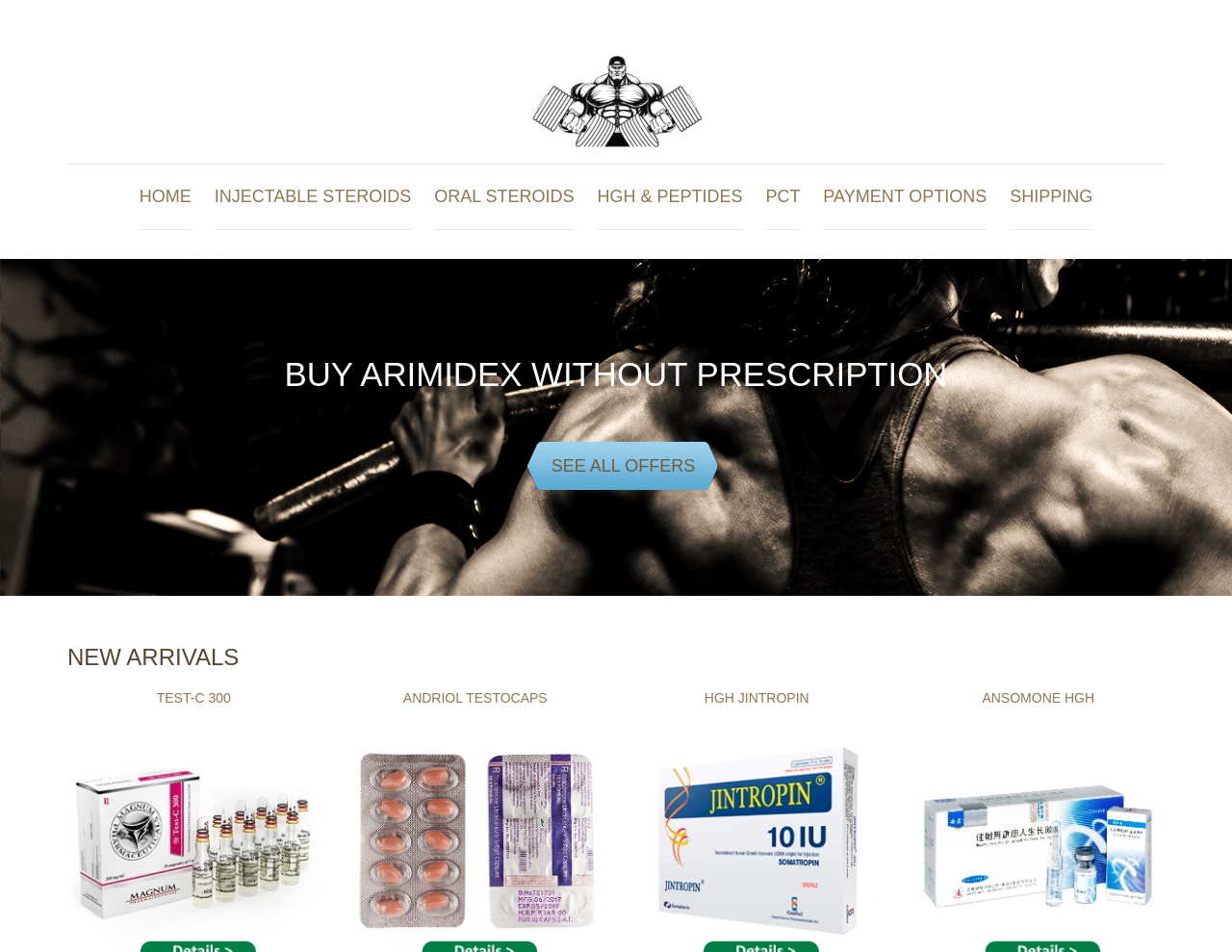Create a detailed narrative of the webpage’s visual and textual elements.

The webpage is an online store for buying anabolic steroids and related products. At the top, there is a navigation menu with seven links: "HOME", "INJECTABLE STEROIDS", "ORAL STEROIDS", "HGH & PEPTIDES", "PCT", "PAYMENT OPTIONS", and "SHIPPING". These links are aligned horizontally and take up the top section of the page.

Below the navigation menu, there is a prominent heading "BUY ARIMIDEX WITHOUT PRESCRIPTION" that spans almost the entire width of the page. Underneath this heading, there is a link "SEE ALL OFFERS".

The main content of the page is divided into sections, with headings "NEW ARRIVALS" and a list of products underneath. There are four products listed, each with a heading and a link: "TEST-C 300", "ANDRIOL TESTOCAPS", "HGH JINTROPIN", and "ANSOMONE HGH". These products are arranged vertically, with each product taking up a significant portion of the page width. The links to each product are positioned to the right of their respective headings.